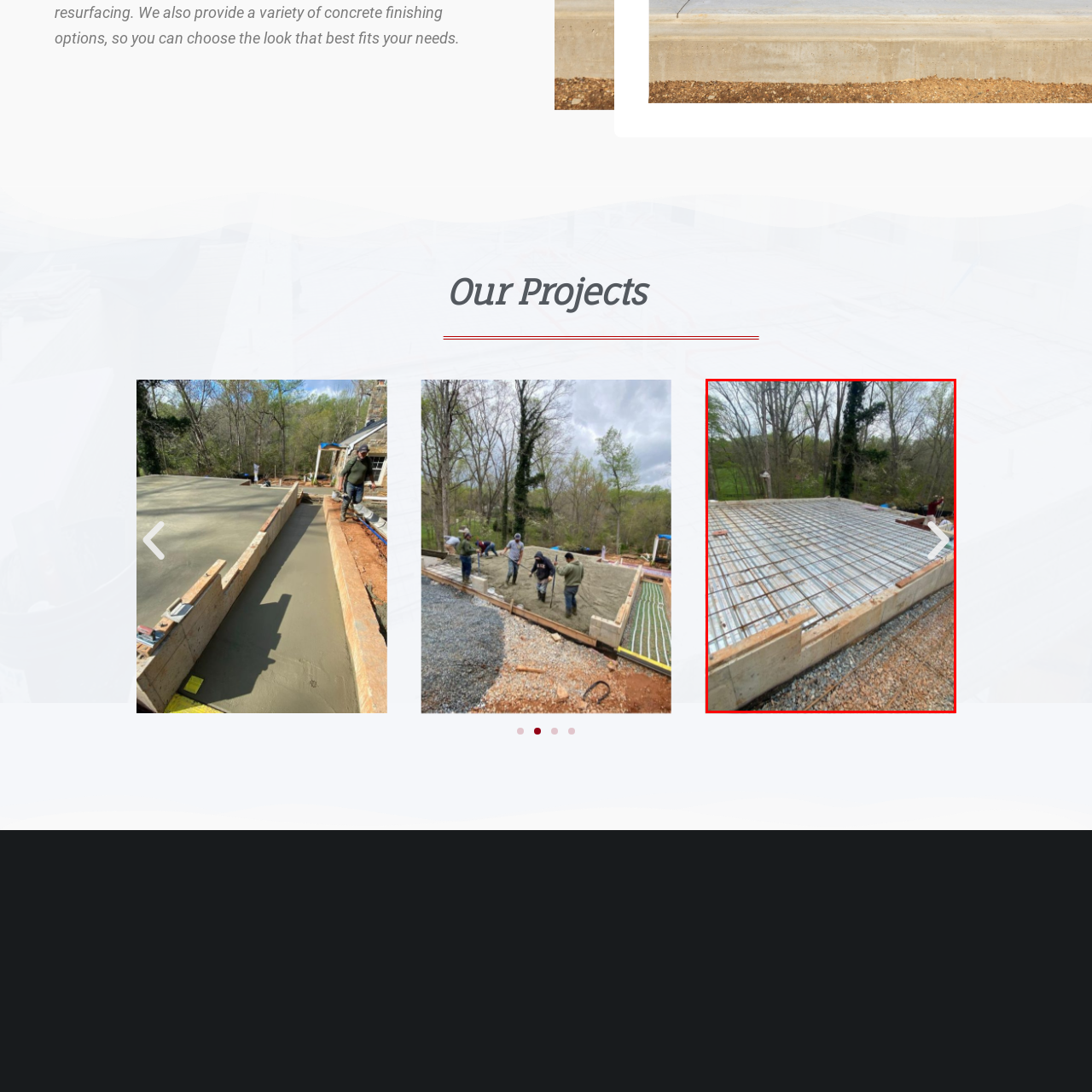Observe the image framed by the red bounding box and present a detailed answer to the following question, relying on the visual data provided: What is the purpose of the gravel under the foundation?

The gravel underlines the foundation, indicating an early phase of building preparation, which is necessary to create a solid base for the construction project.